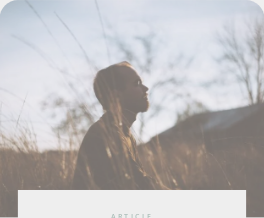Are there any people in the background of the image?
By examining the image, provide a one-word or phrase answer.

No